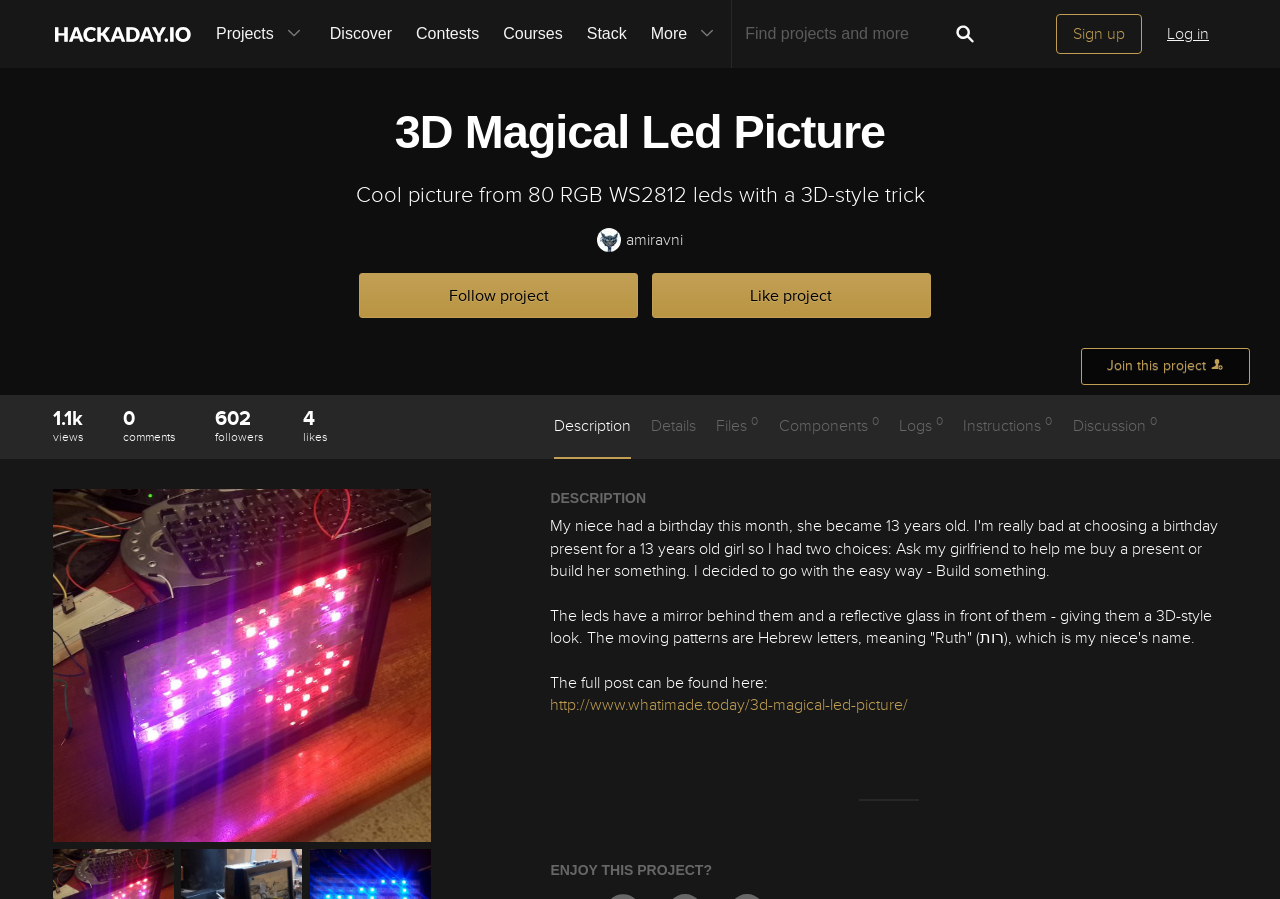Identify the bounding box of the HTML element described here: "parent_node: View Gallery". Provide the coordinates as four float numbers between 0 and 1: [left, top, right, bottom].

[0.041, 0.544, 0.337, 0.936]